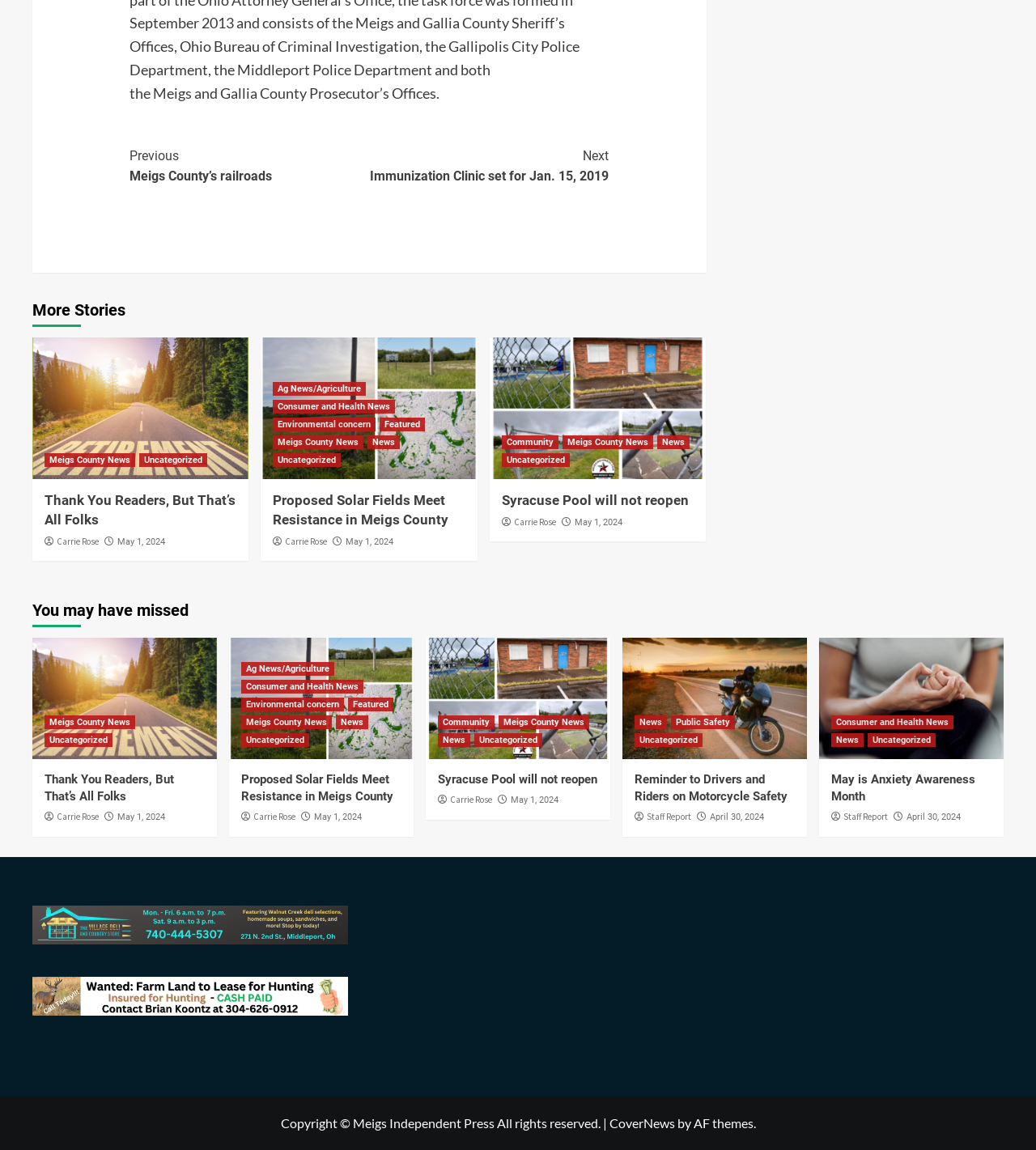Identify the bounding box for the UI element that is described as follows: "Uncategorized".

[0.134, 0.394, 0.2, 0.406]